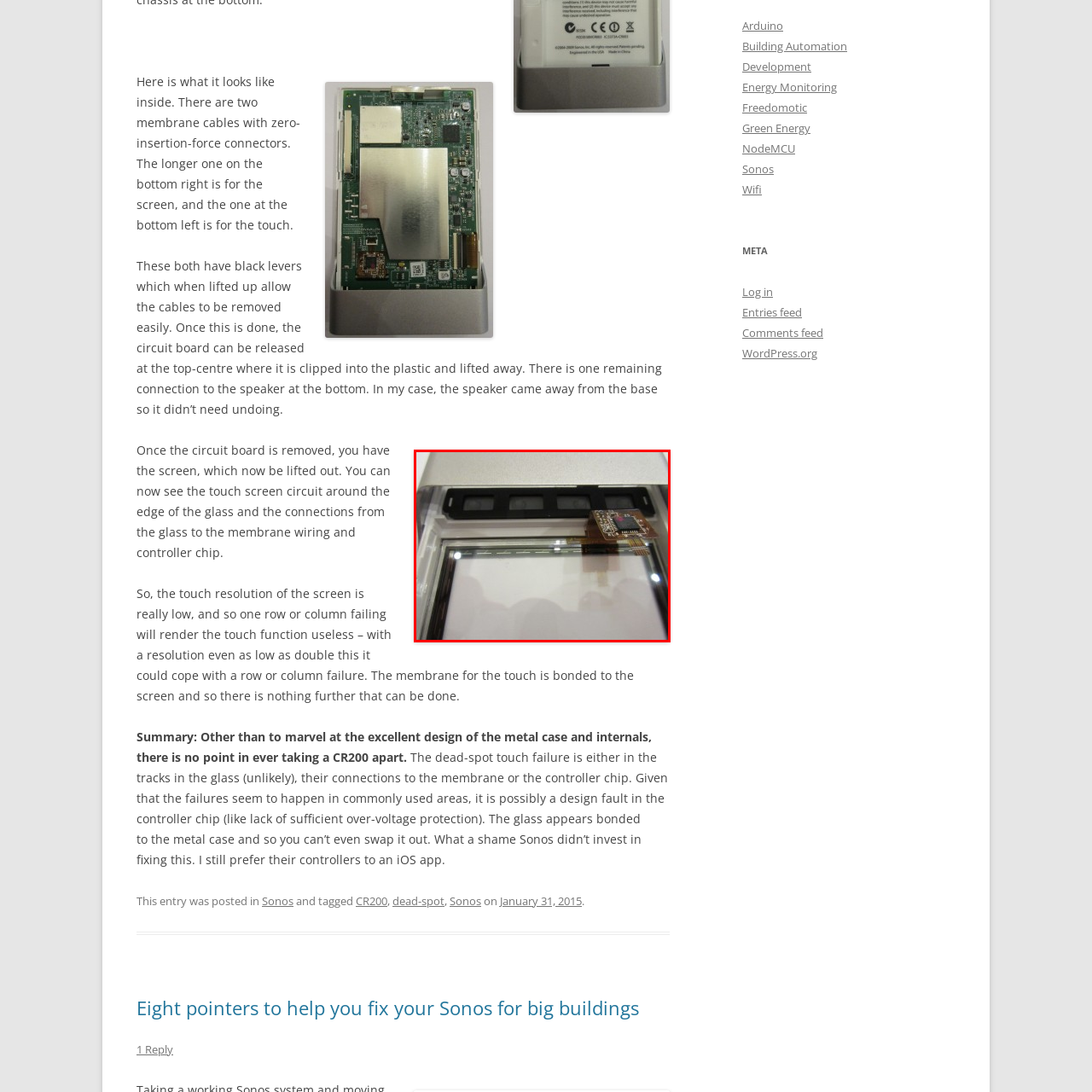Look at the area highlighted in the red box, What type of connectors are used for ease of disconnection? Please provide an answer in a single word or phrase.

Zero-insertion-force connectors